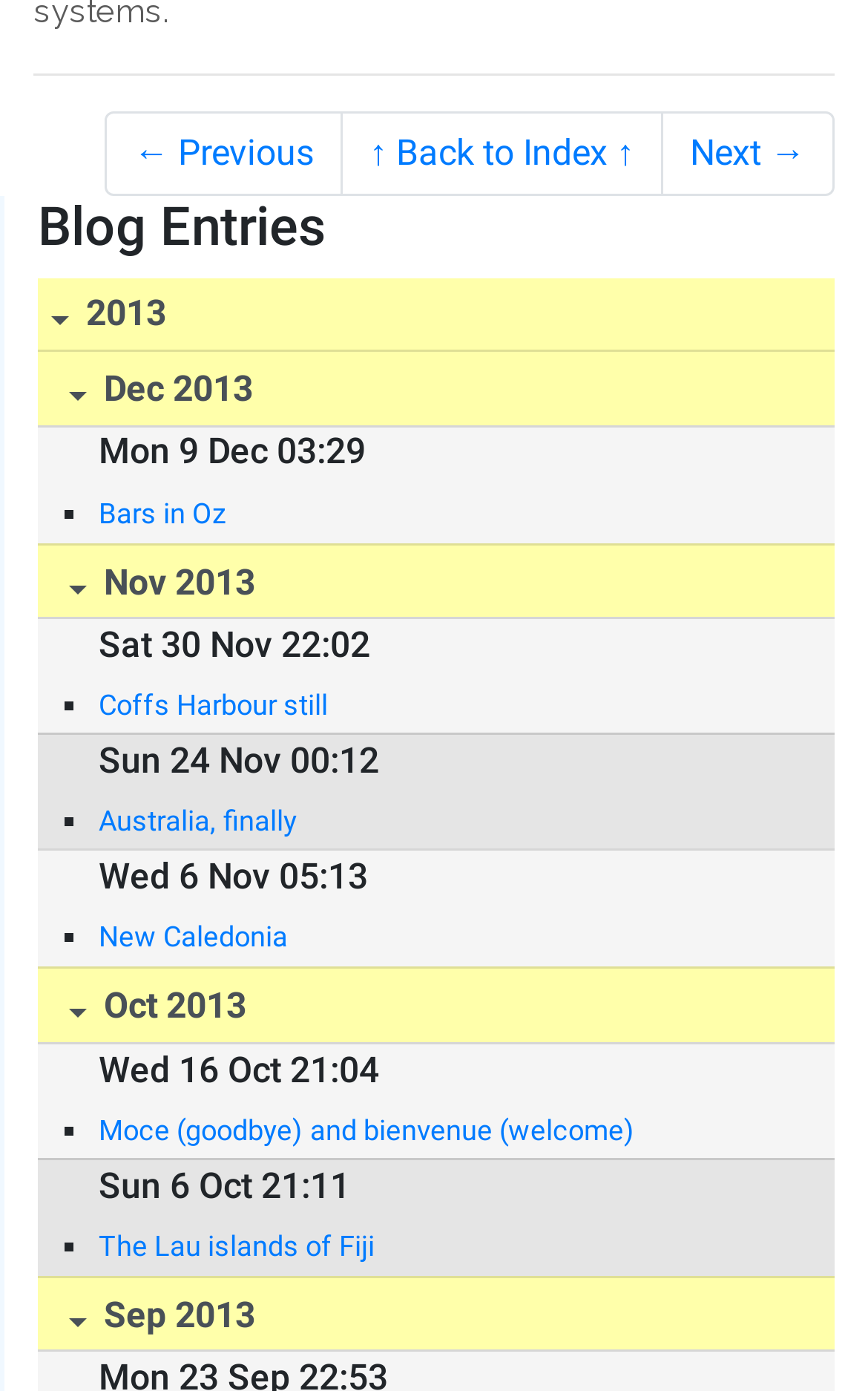Respond to the following query with just one word or a short phrase: 
How many blog entries are listed under 'Nov 2013'?

1